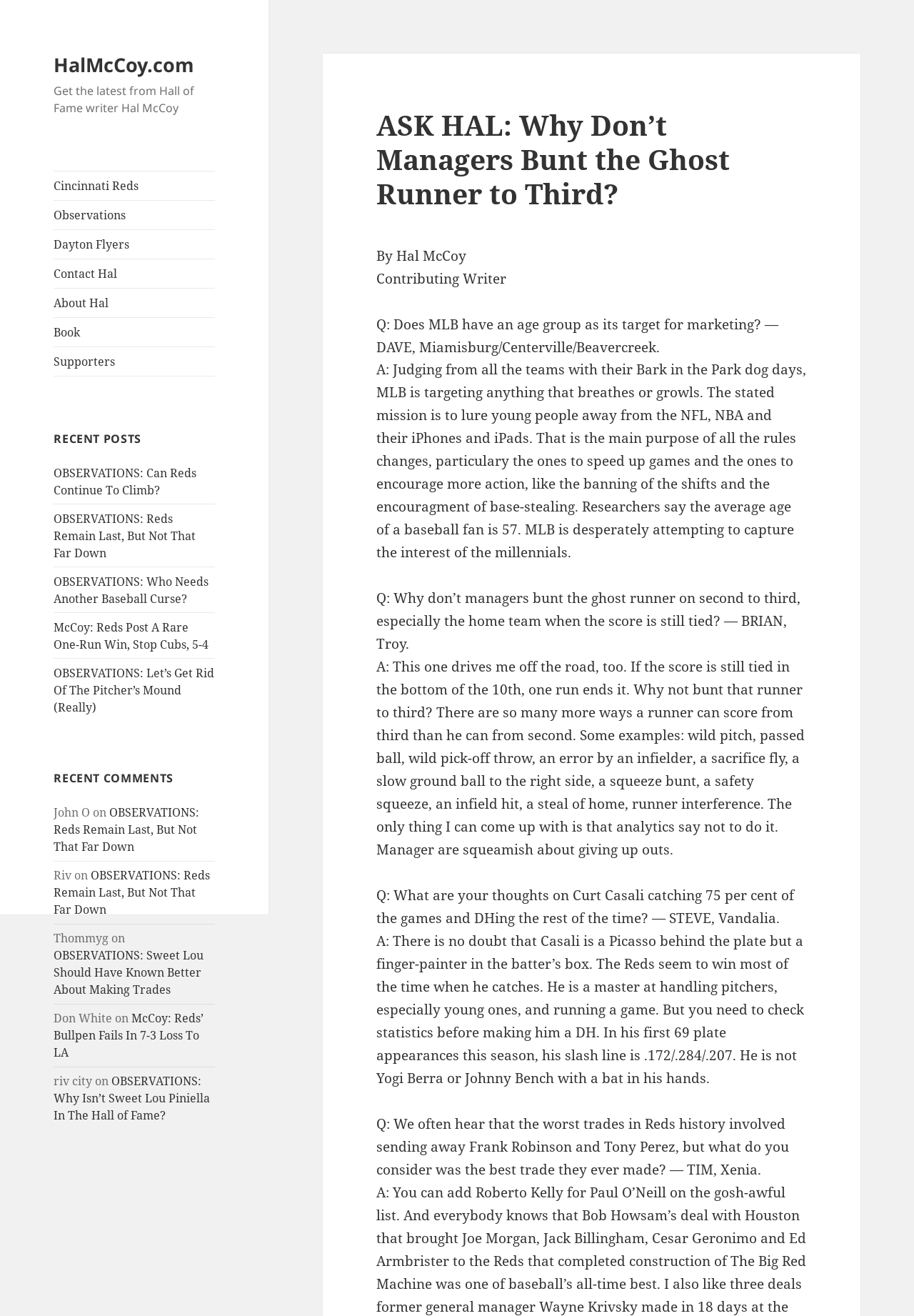Determine the coordinates of the bounding box for the clickable area needed to execute this instruction: "Check the 'Recent Comments' section".

[0.059, 0.585, 0.235, 0.598]